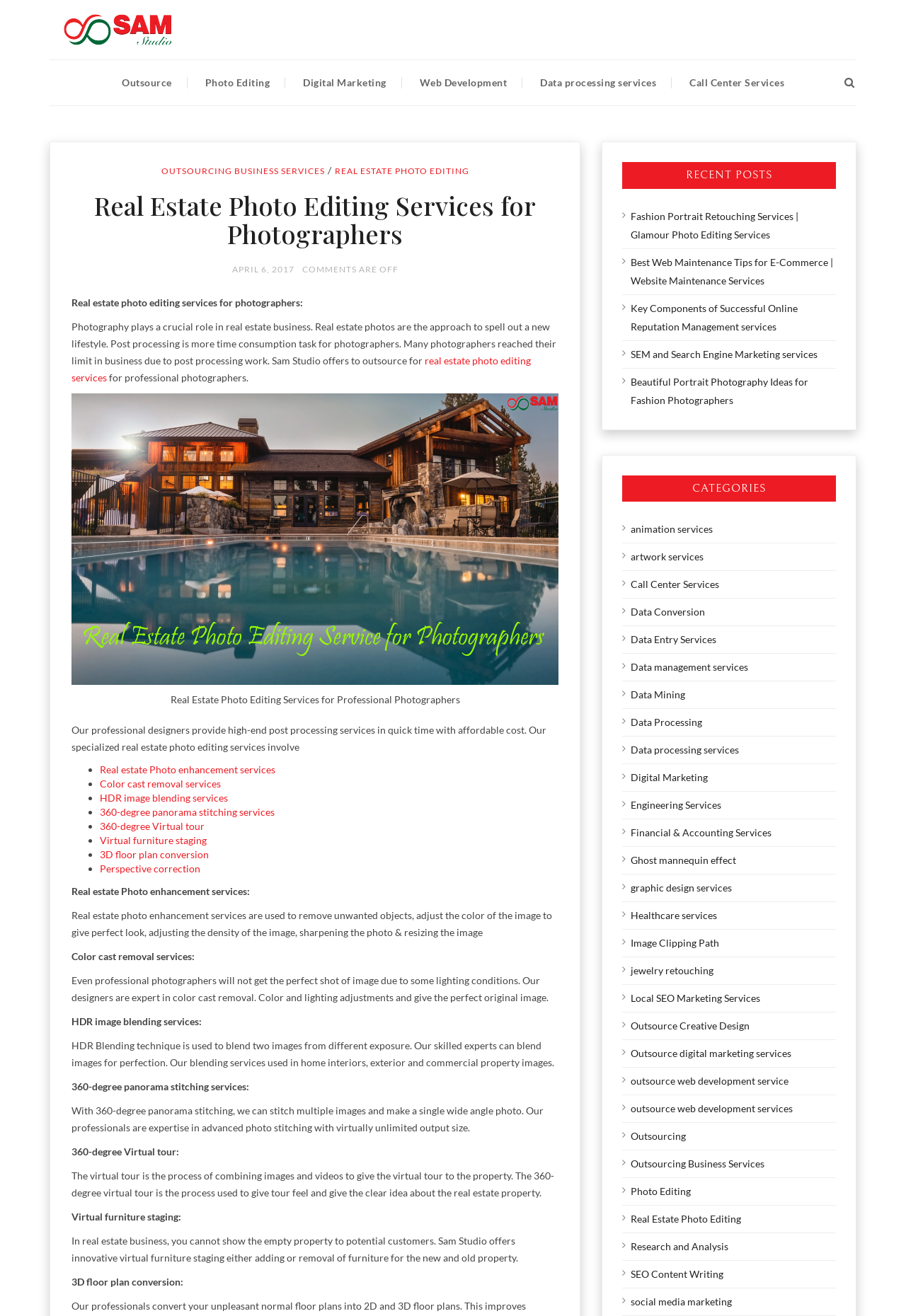Determine the bounding box coordinates for the clickable element to execute this instruction: "Learn about 'Real estate Photo enhancement services'". Provide the coordinates as four float numbers between 0 and 1, i.e., [left, top, right, bottom].

[0.079, 0.673, 0.276, 0.682]